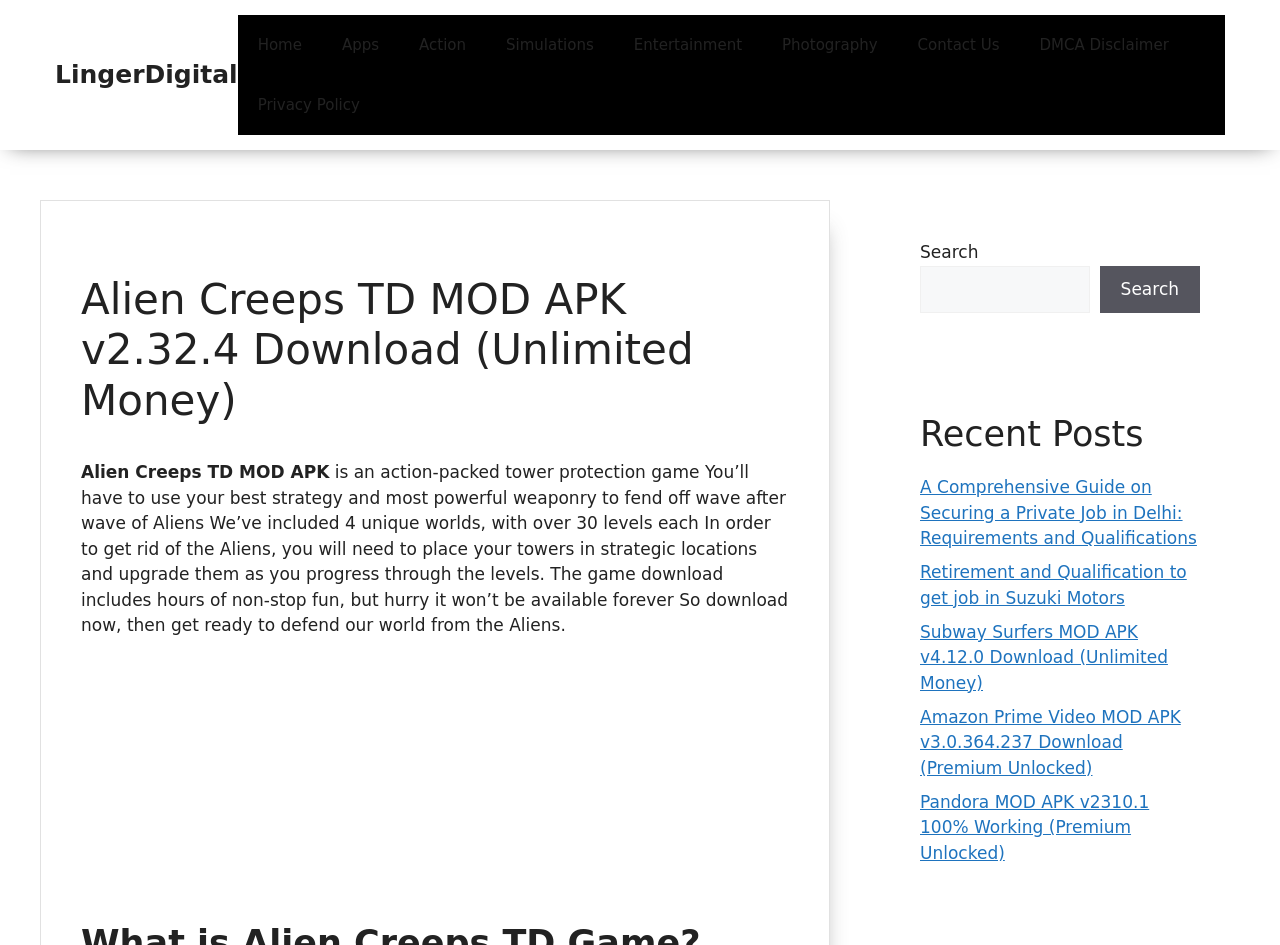Given the description of the UI element: "parent_node: Search name="s"", predict the bounding box coordinates in the form of [left, top, right, bottom], with each value being a float between 0 and 1.

[0.719, 0.281, 0.851, 0.331]